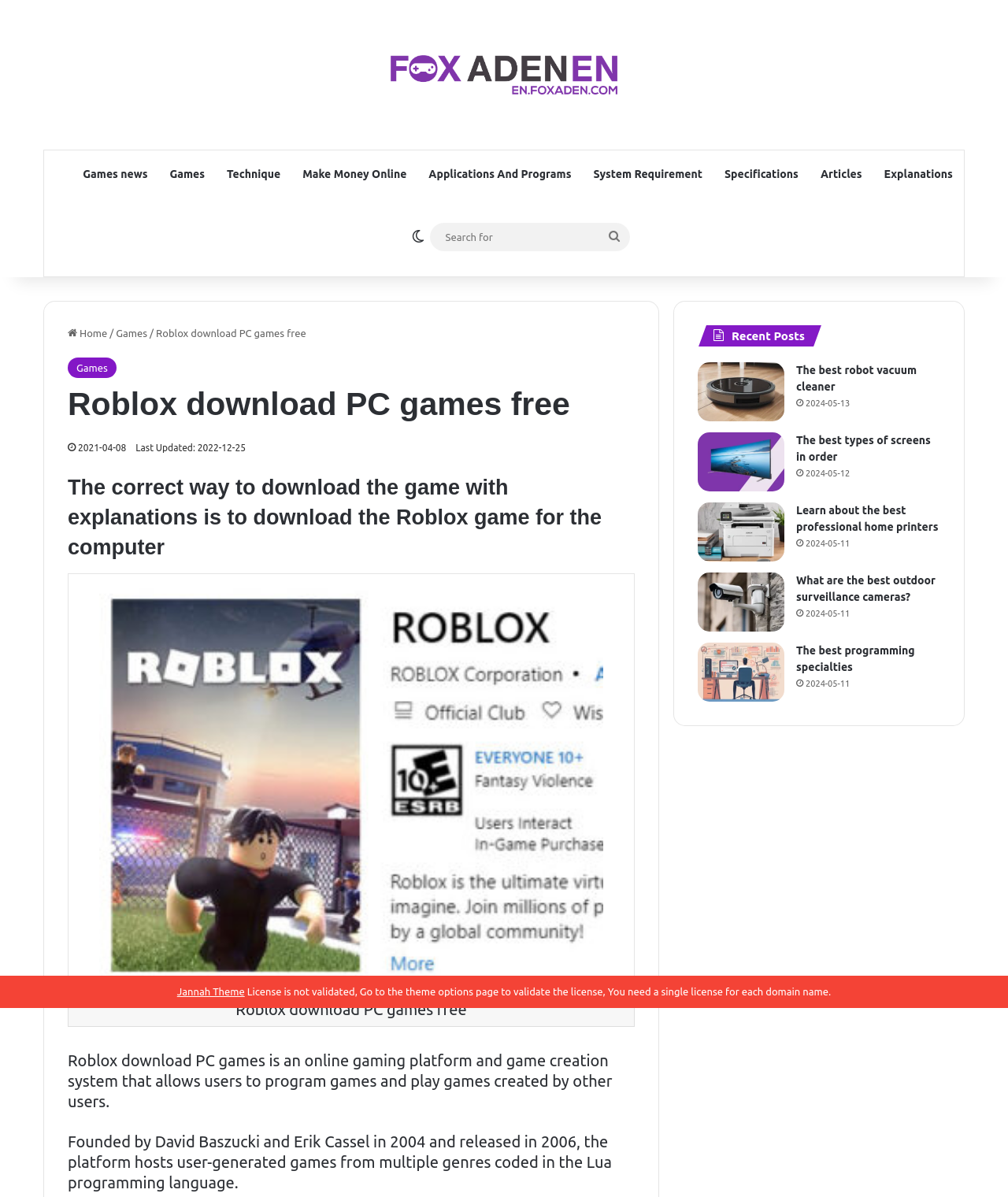Determine the bounding box coordinates for the clickable element required to fulfill the instruction: "Go to Games news". Provide the coordinates as four float numbers between 0 and 1, i.e., [left, top, right, bottom].

[0.071, 0.126, 0.157, 0.165]